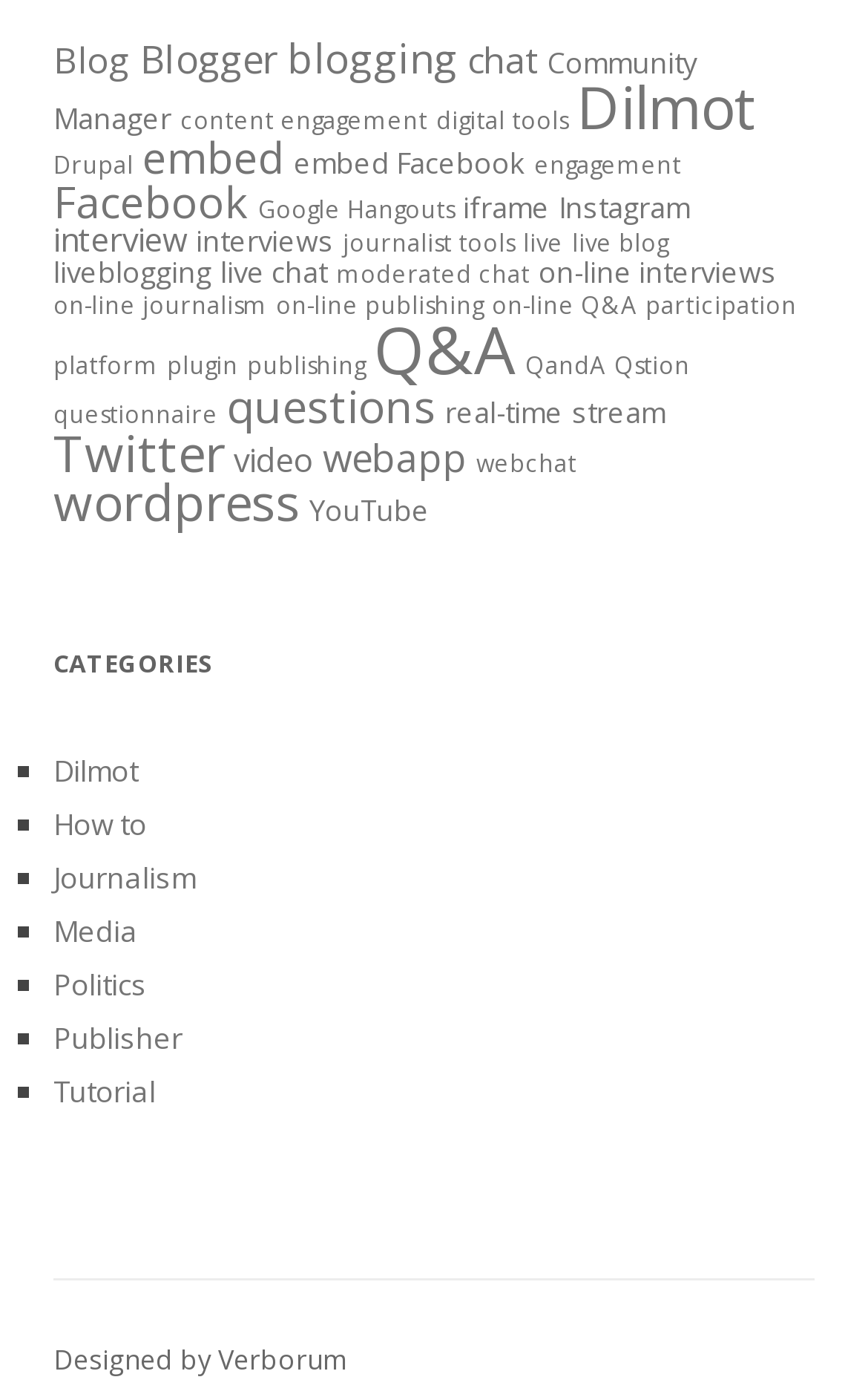Determine the bounding box coordinates of the clickable element to complete this instruction: "Click on 'Blog'". Provide the coordinates in the format of four float numbers between 0 and 1, [left, top, right, bottom].

[0.062, 0.025, 0.151, 0.06]